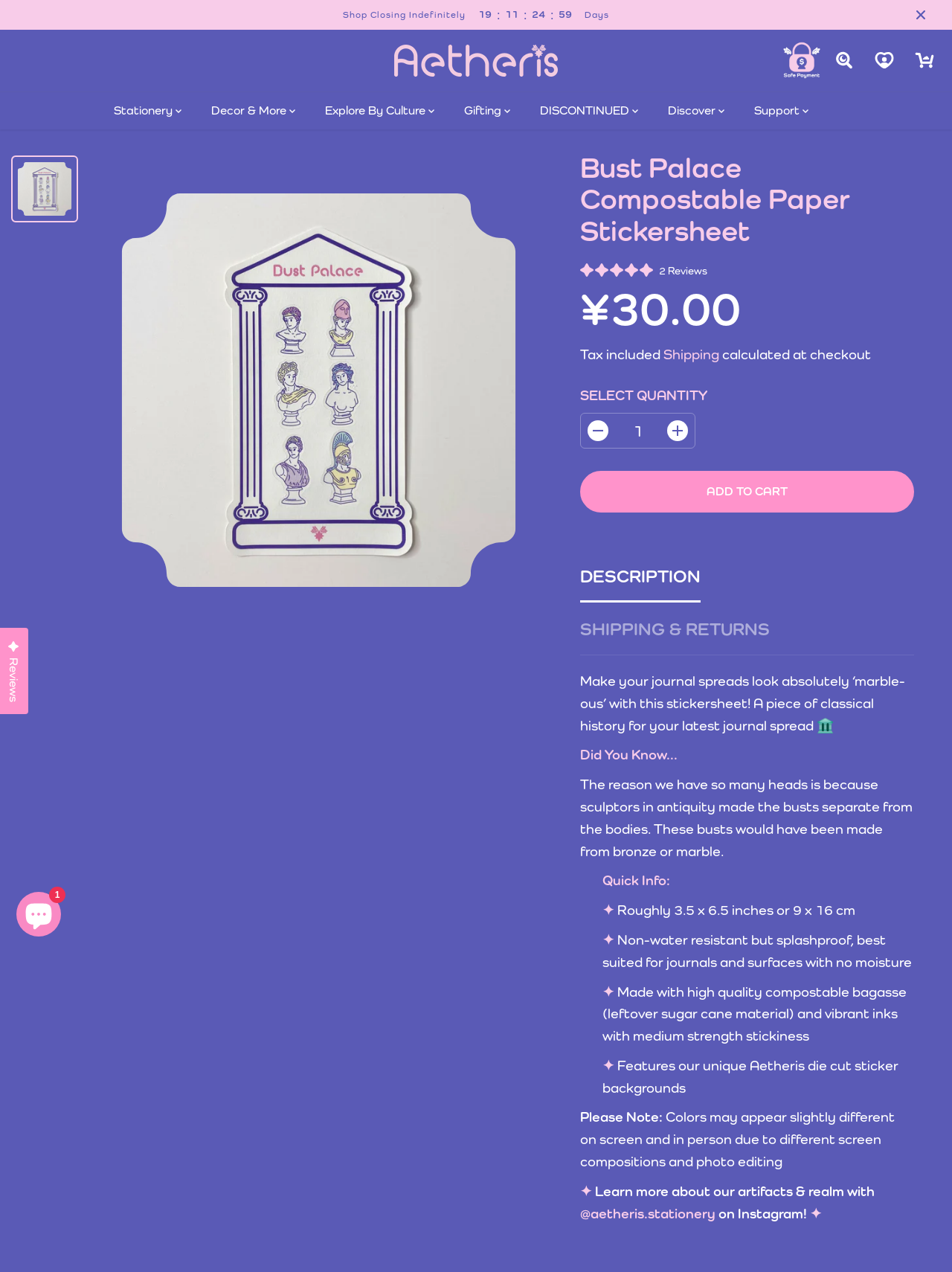Give a full account of the webpage's elements and their arrangement.

This webpage appears to be a product page for a stickersheet called "Bust Palace Compostable Paper Stickersheet". At the top of the page, there is an announcement section with a countdown timer, indicating that the shop will be closing indefinitely. Below this, there are several navigation links, including "Aetheris", "Moonlight Search", "Log in", "Cart", and others.

The main product section is located in the middle of the page, featuring a large image of the stickersheet. Above the image, there is a heading with the product name, and below it, there are buttons to rate the product and view reviews. The product description is divided into sections, including "Quick Info", which lists the product's dimensions and features, and a longer description that provides more details about the product's materials, design, and usage.

To the left of the product image, there is a sidebar with several disclosure triangles that can be expanded to reveal more information about different topics, such as "Stationery", "Decor & More", "Explore By Culture", and others. Each of these sections contains a brief description and an image.

At the bottom of the page, there is a section with links to related information, including "DESCRIPTION", "SHIPPING & RETURNS", and others. There is also a section with a brief history of busts in antiquity, and a note about the product's features and materials. Finally, there is a call to action to learn more about the company's artifacts and realm, with a link to their Instagram page.